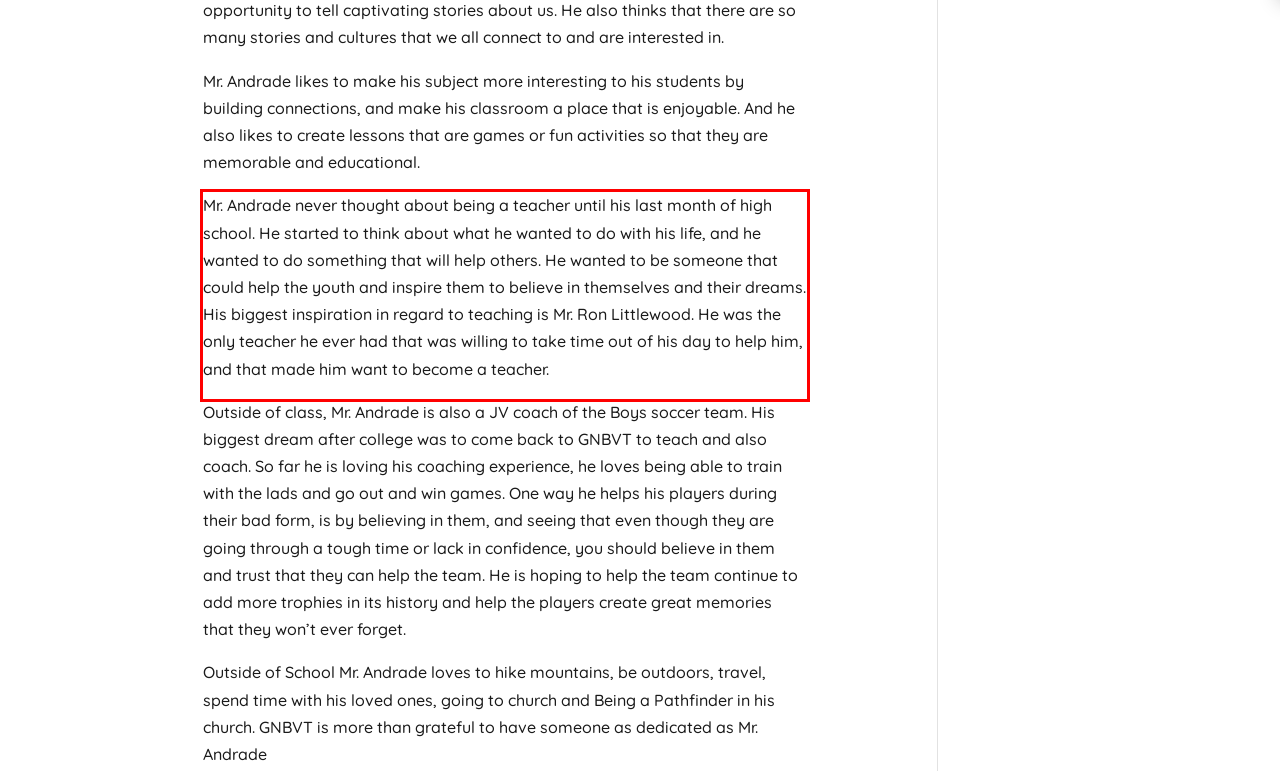Examine the screenshot of the webpage, locate the red bounding box, and perform OCR to extract the text contained within it.

Mr. Andrade never thought about being a teacher until his last month of high school. He started to think about what he wanted to do with his life, and he wanted to do something that will help others. He wanted to be someone that could help the youth and inspire them to believe in themselves and their dreams. His biggest inspiration in regard to teaching is Mr. Ron Littlewood. He was the only teacher he ever had that was willing to take time out of his day to help him, and that made him want to become a teacher.